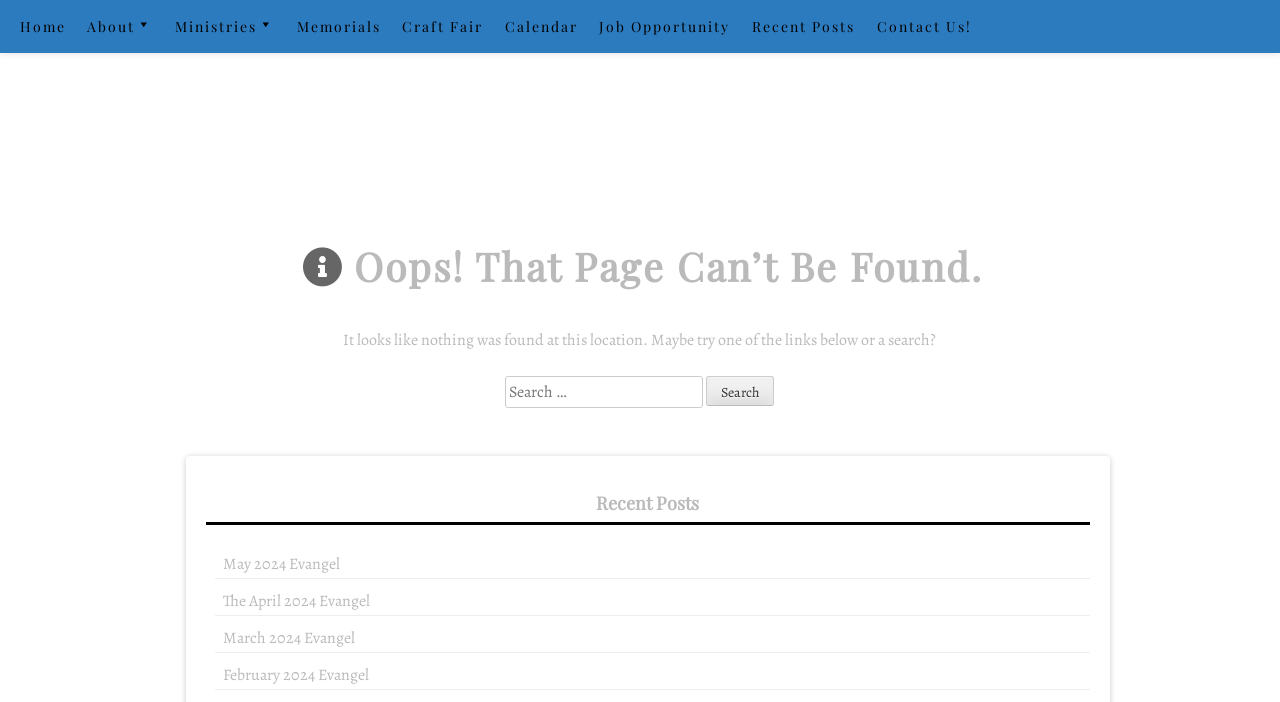Given the description of the UI element: "Craft Fair", predict the bounding box coordinates in the form of [left, top, right, bottom], with each value being a float between 0 and 1.

[0.308, 0.013, 0.384, 0.063]